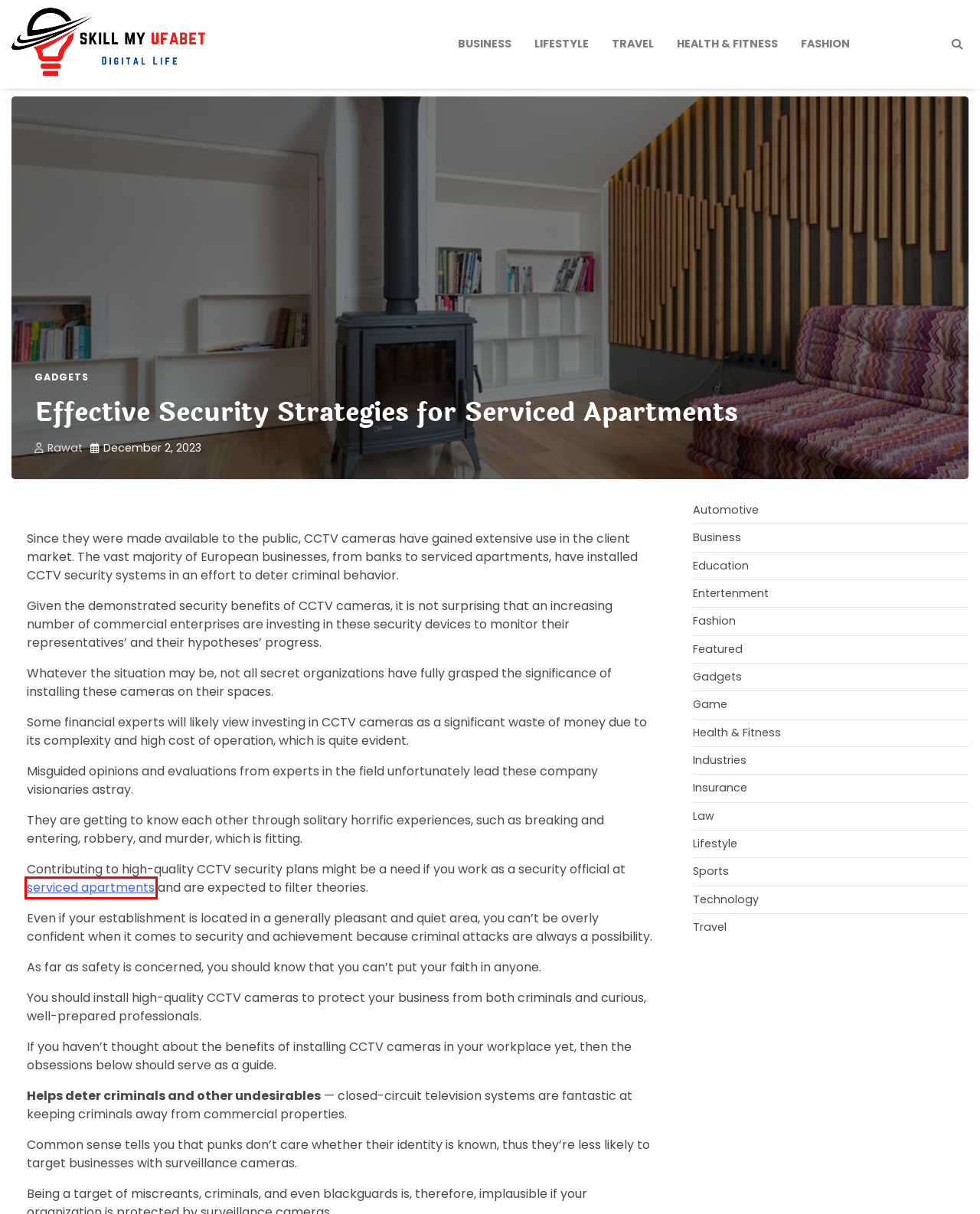Review the screenshot of a webpage which includes a red bounding box around an element. Select the description that best fits the new webpage once the element in the bounding box is clicked. Here are the candidates:
A. Automotive – Skill My Ufabet
B. Serviced Apartments Antwerp - PREMIER SUITES PLUS Antwerp
C. Lifestyle – Skill My Ufabet
D. Entertenment – Skill My Ufabet
E. Fashion – Skill My Ufabet
F. Featured – Skill My Ufabet
G. Technology – Skill My Ufabet
H. Business – Skill My Ufabet

B